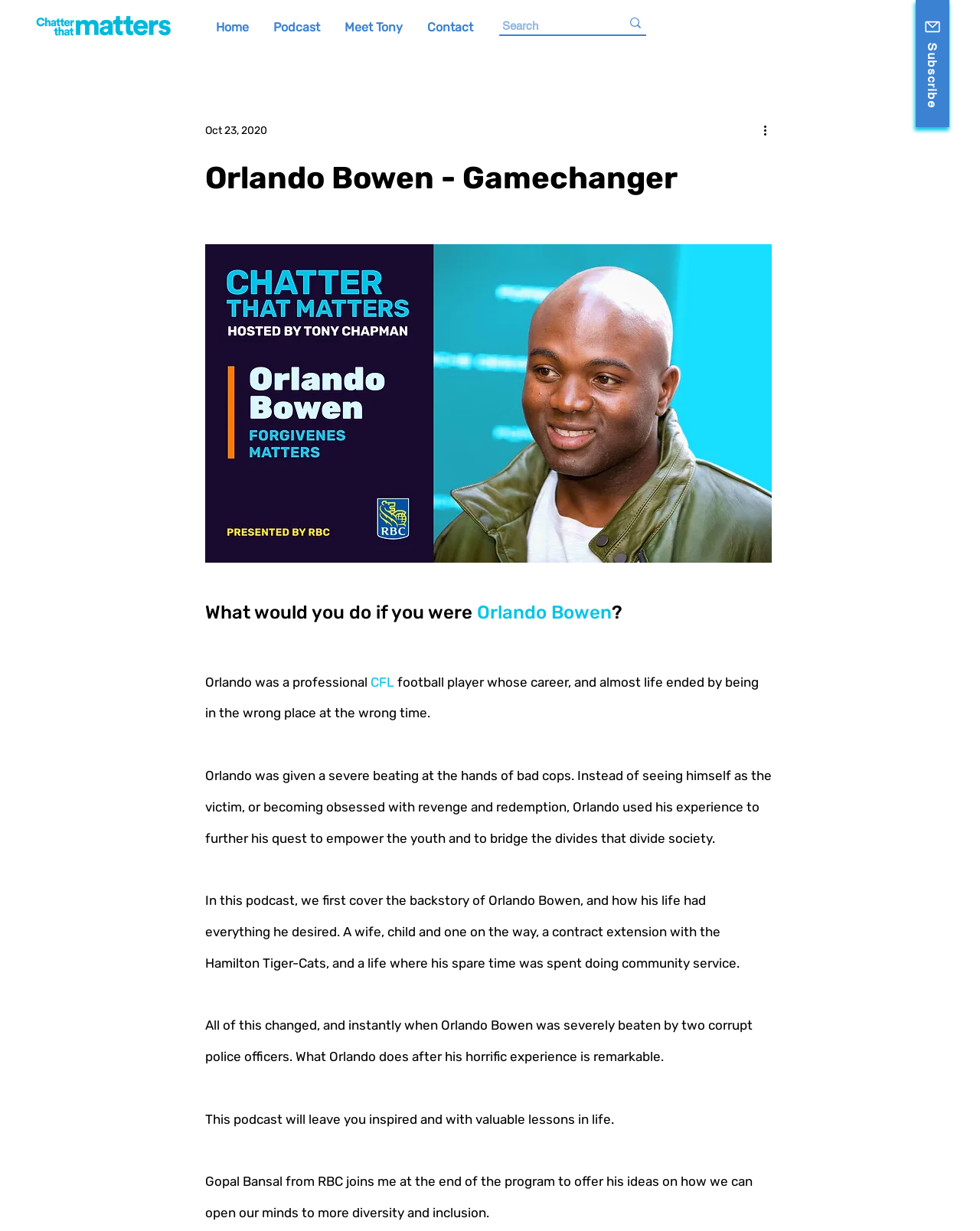Find the coordinates for the bounding box of the element with this description: "aria-label="Search" name="q" placeholder="Search"".

[0.509, 0.009, 0.61, 0.032]